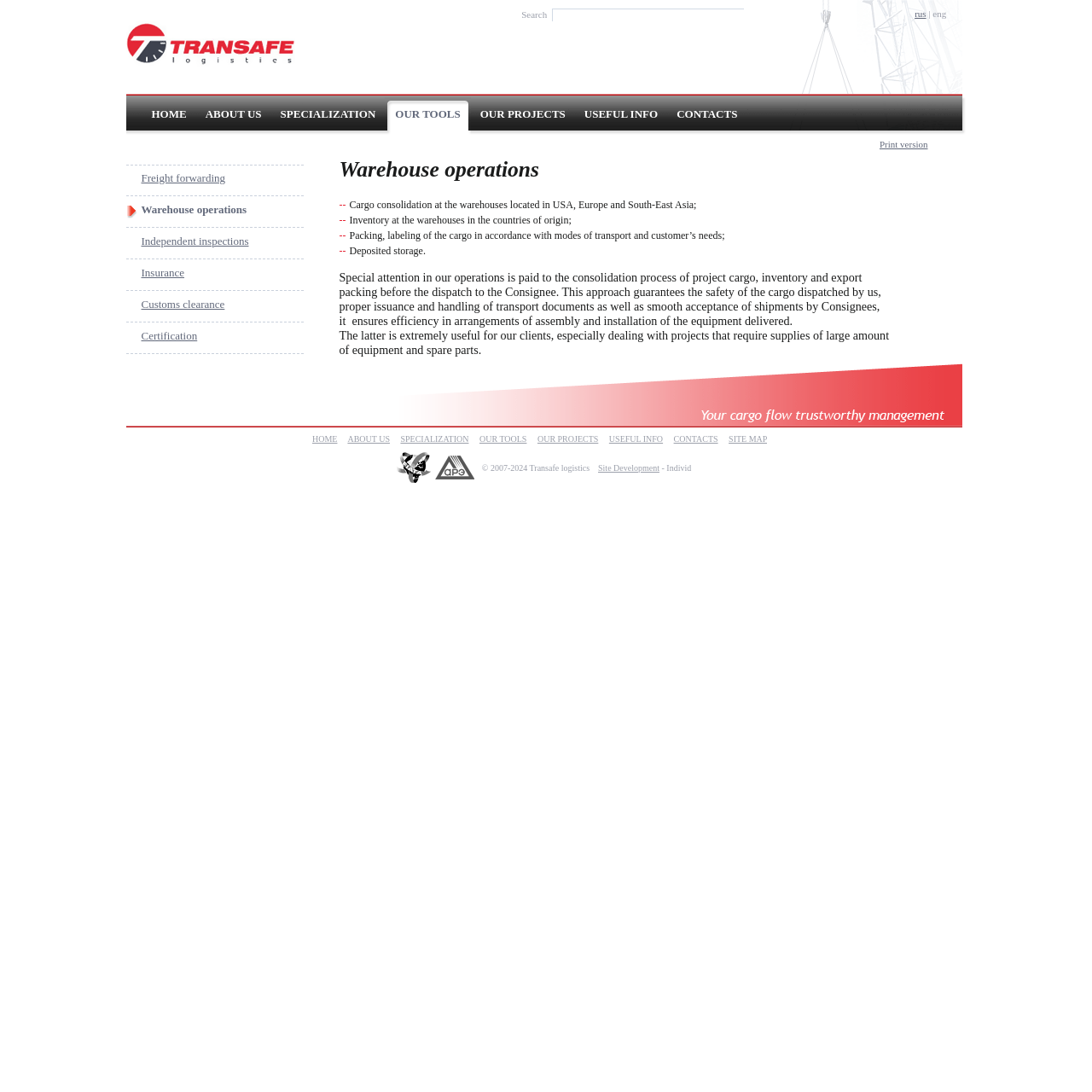With reference to the screenshot, provide a detailed response to the question below:
What is the name of the company?

The name of the company can be found in the top-left corner of the webpage, where it says 'TRANSAFE Search rus | eng'.